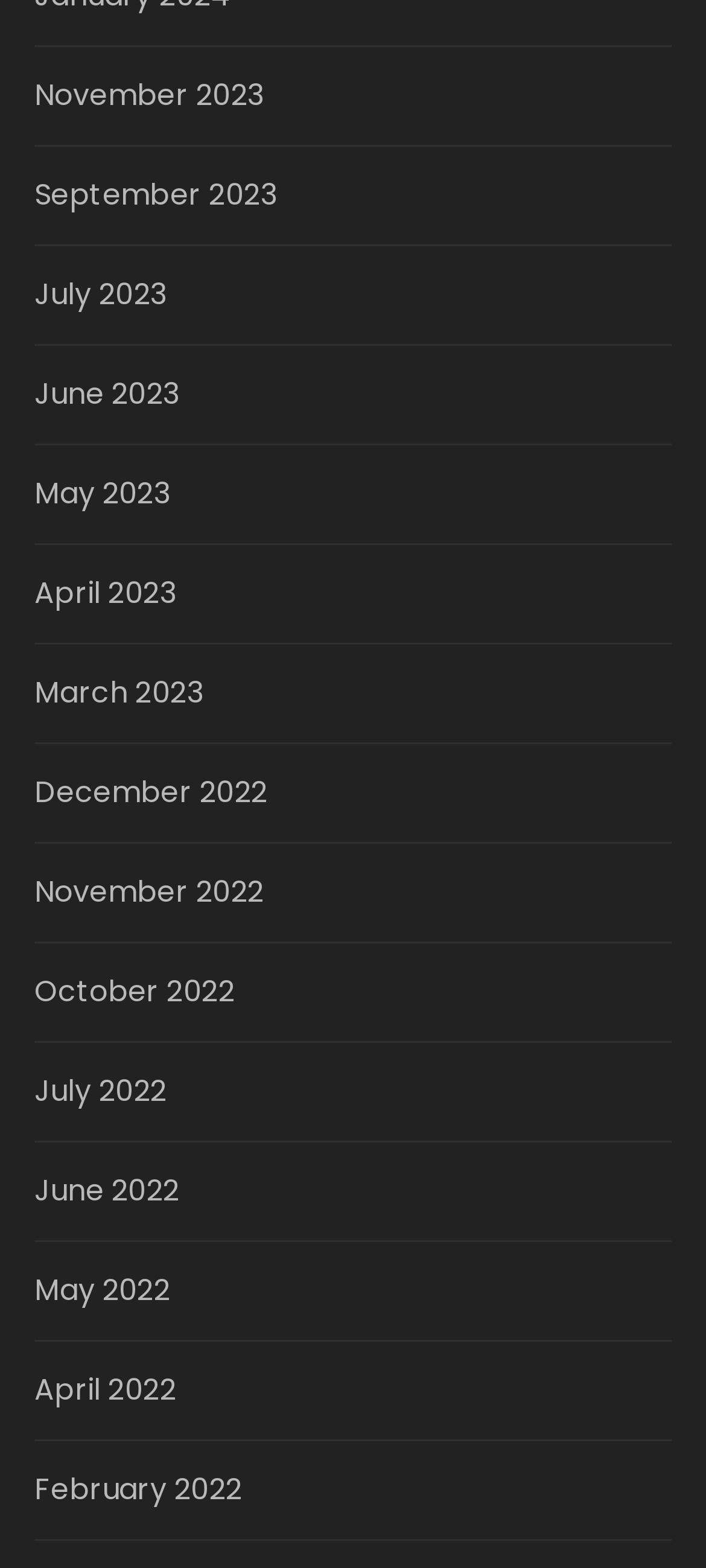Kindly provide the bounding box coordinates of the section you need to click on to fulfill the given instruction: "view November 2023".

[0.048, 0.047, 0.771, 0.075]